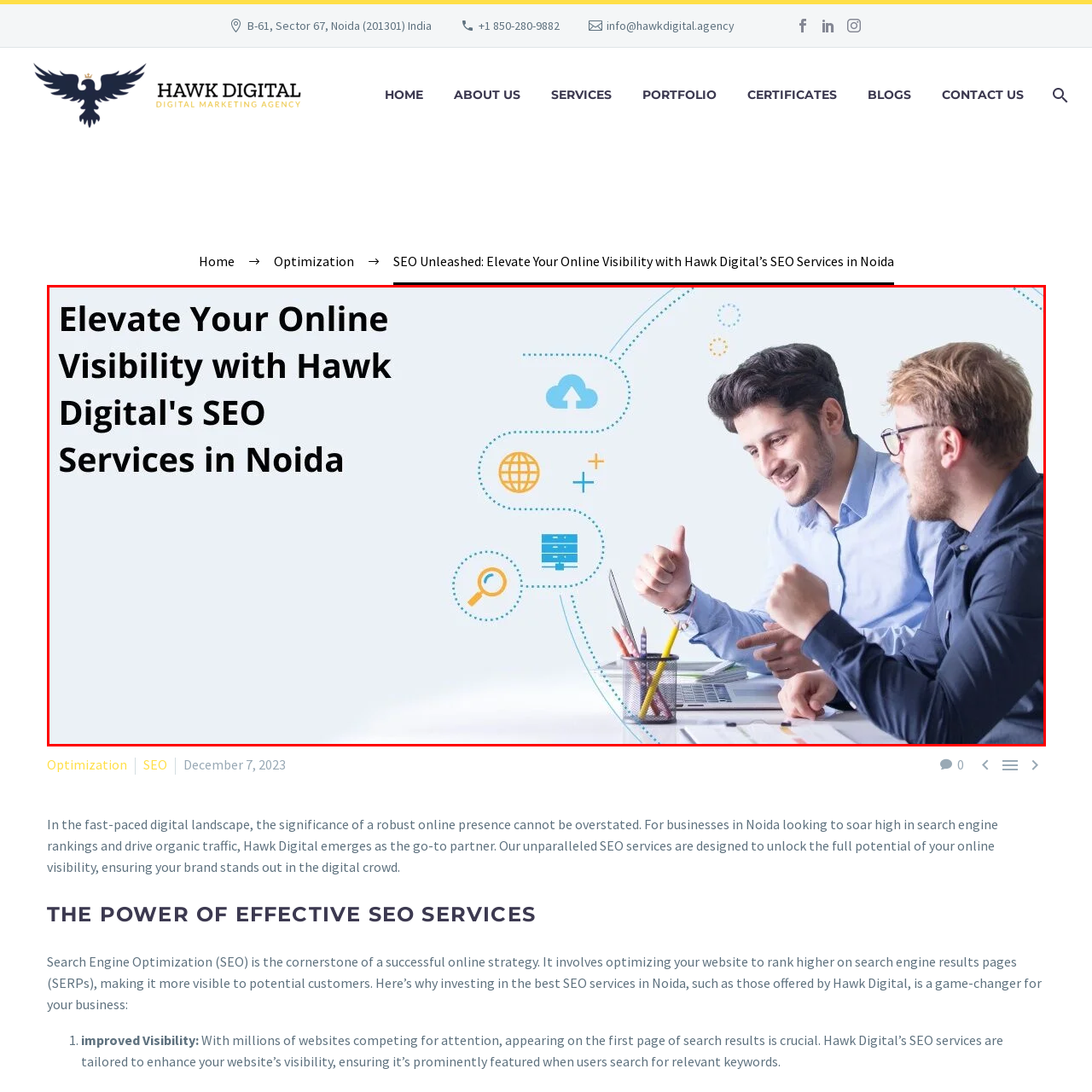Detail the features and elements seen in the red-circled portion of the image.

The image showcases a professional scene emphasizing digital marketing and SEO services. Two men are engaged in a discussion, highlighting collaboration and strategy development. The background features graphics that symbolize online connectivity and data management, including icons for cloud storage, a globe, and various analytics tools, underscoring the digital landscape in which Hawk Digital operates. The bold text "Elevate Your Online Visibility with Hawk Digital's SEO Services in Noida" prominently expresses the company's mission to enhance online presence for businesses in Noida, conveying a message of expertise and support in navigating the complexities of search engine optimization.